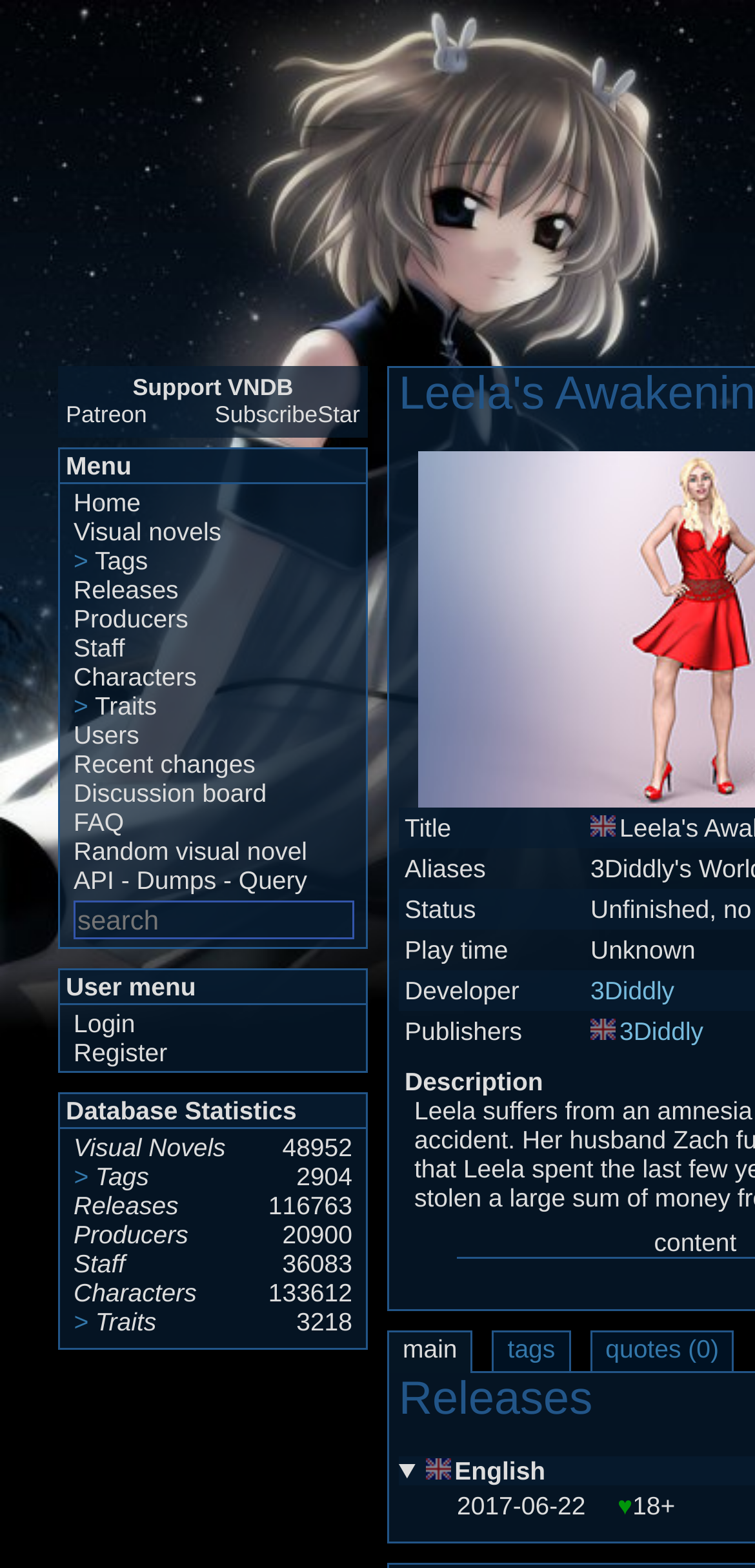Determine the bounding box coordinates for the clickable element to execute this instruction: "View database statistics". Provide the coordinates as four float numbers between 0 and 1, i.e., [left, top, right, bottom].

[0.079, 0.698, 0.485, 0.72]